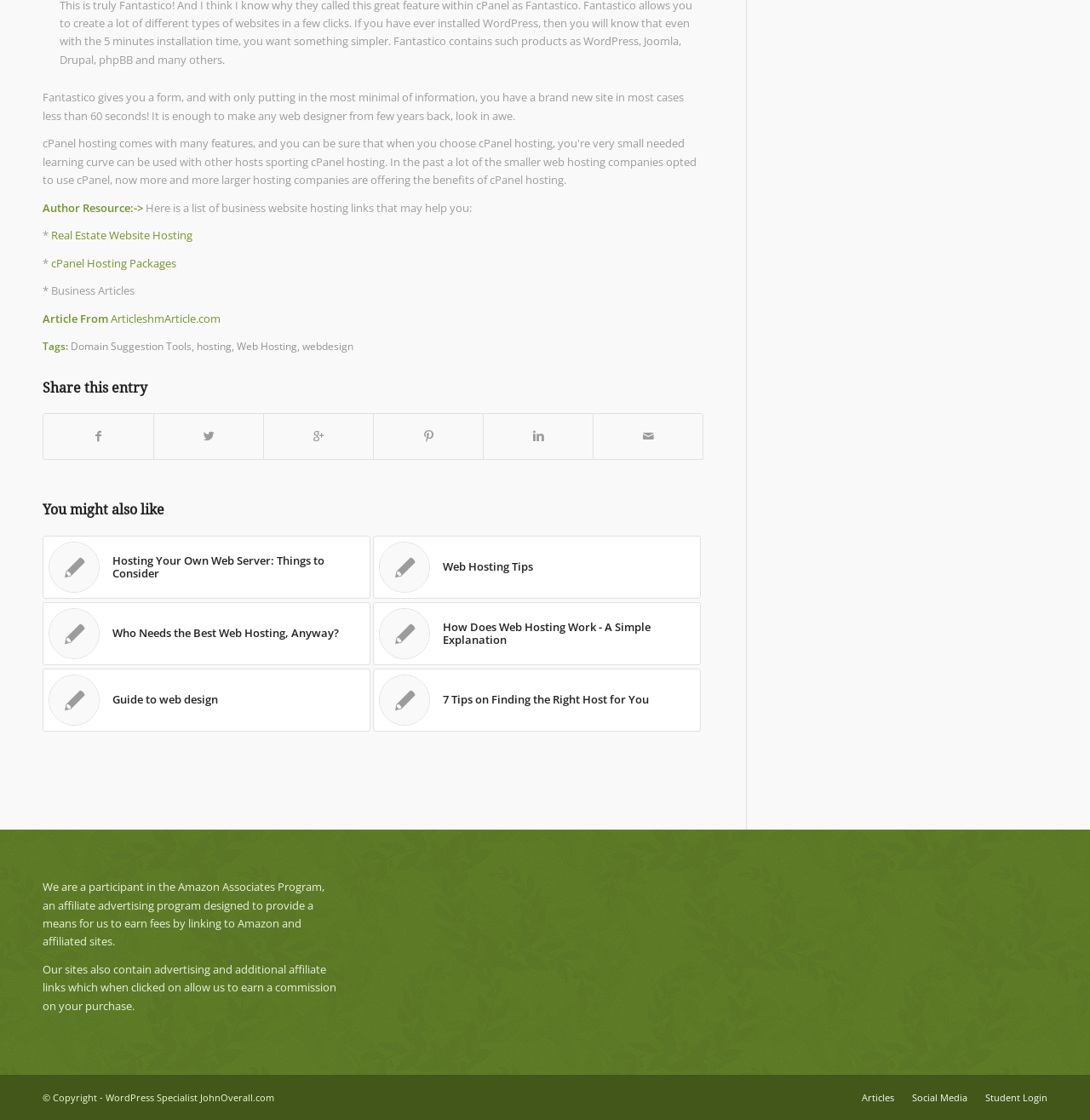Please identify the bounding box coordinates of the element's region that I should click in order to complete the following instruction: "Click on 'Real Estate Website Hosting'". The bounding box coordinates consist of four float numbers between 0 and 1, i.e., [left, top, right, bottom].

[0.047, 0.203, 0.177, 0.217]